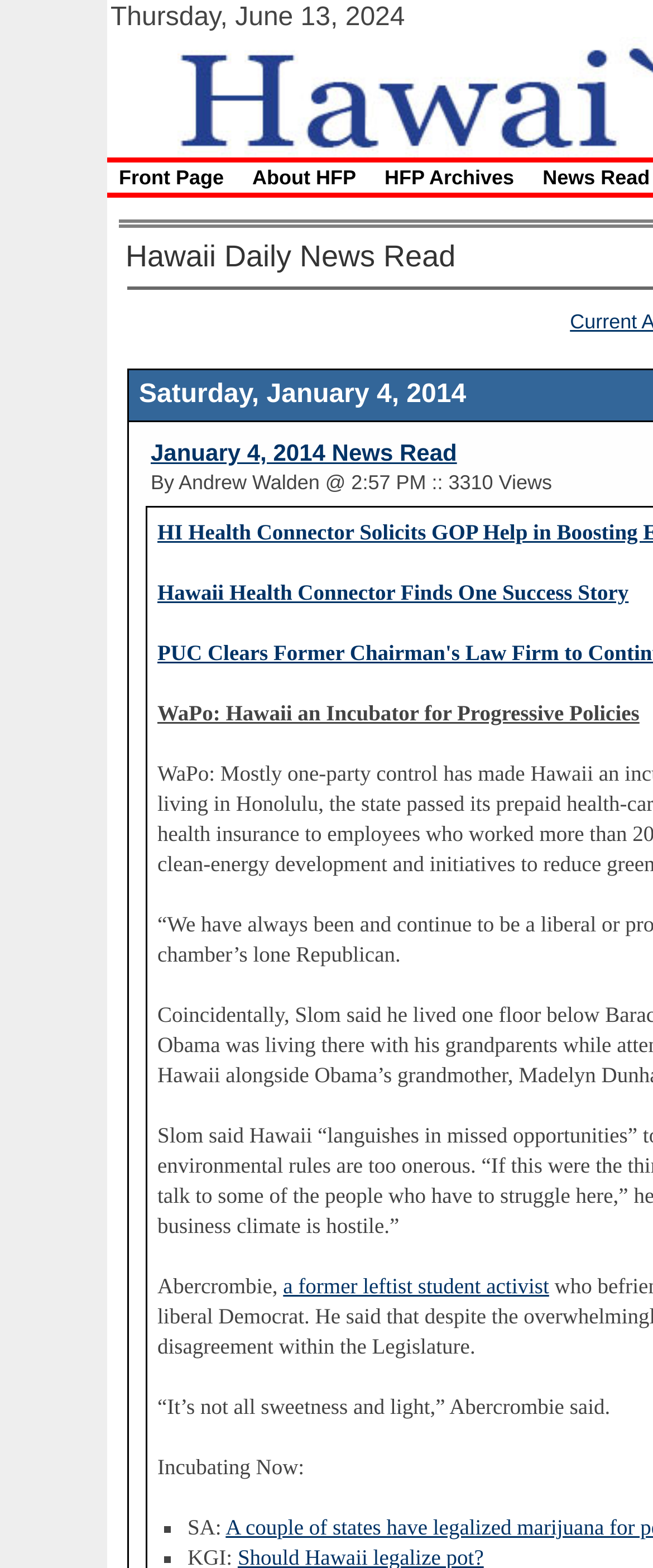Please find the bounding box coordinates in the format (top-left x, top-left y, bottom-right x, bottom-right y) for the given element description. Ensure the coordinates are floating point numbers between 0 and 1. Description: January 4, 2014 News Read

[0.231, 0.28, 0.7, 0.297]